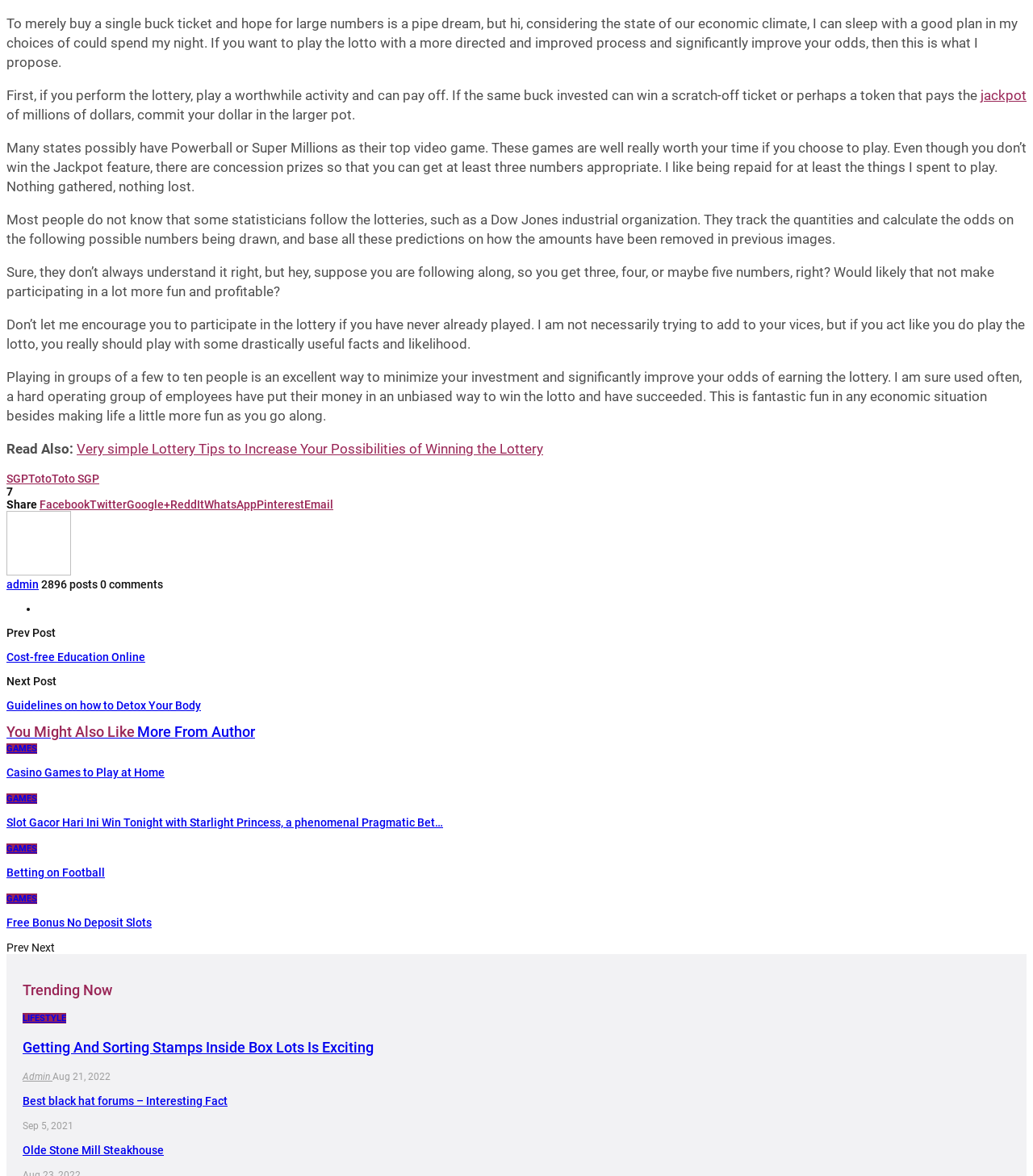How many social media sharing options are available?
From the image, provide a succinct answer in one word or a short phrase.

7